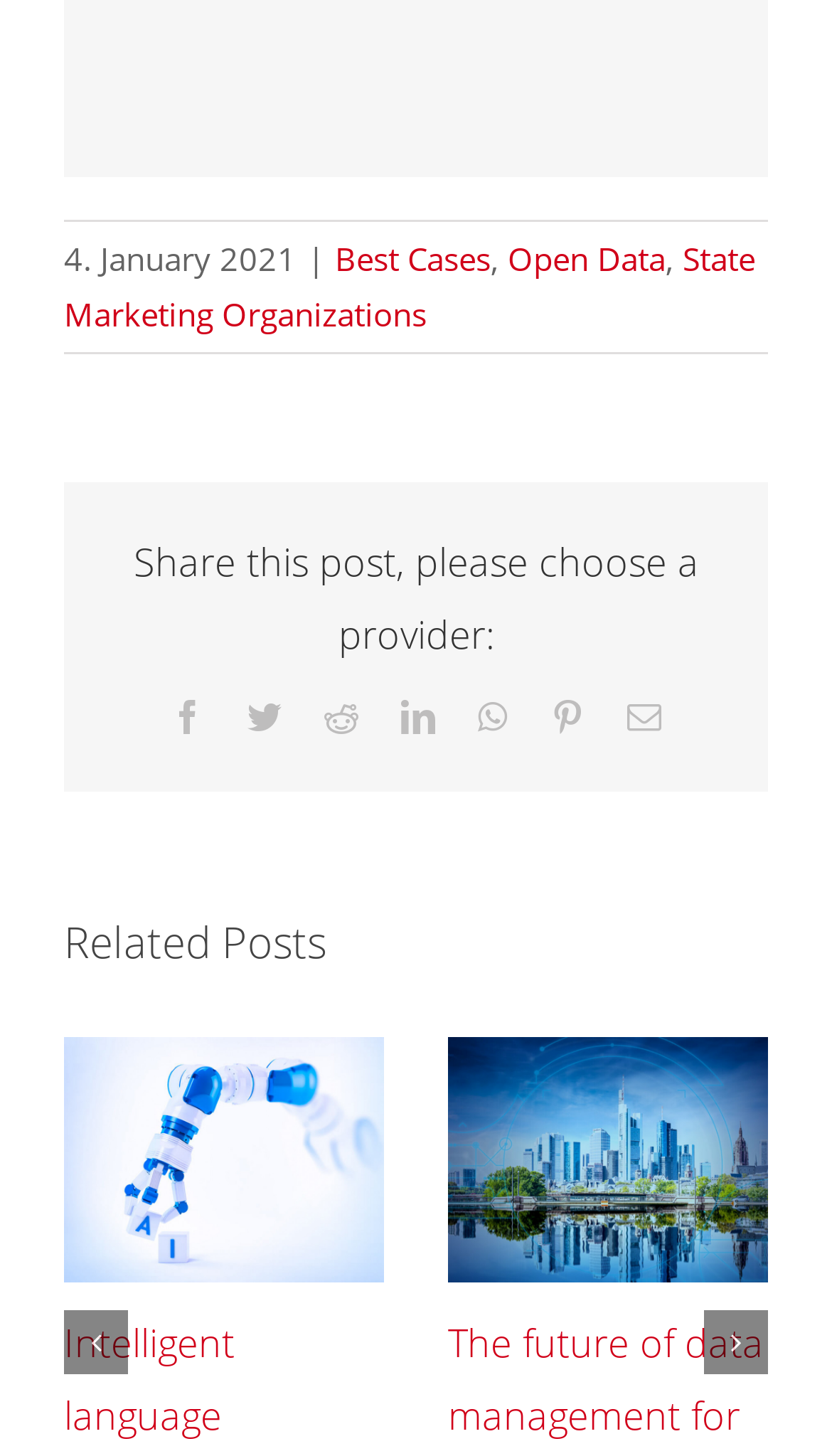Please respond in a single word or phrase: 
What is the purpose of the 'Previous slide' and 'Next slide' buttons?

To navigate slides